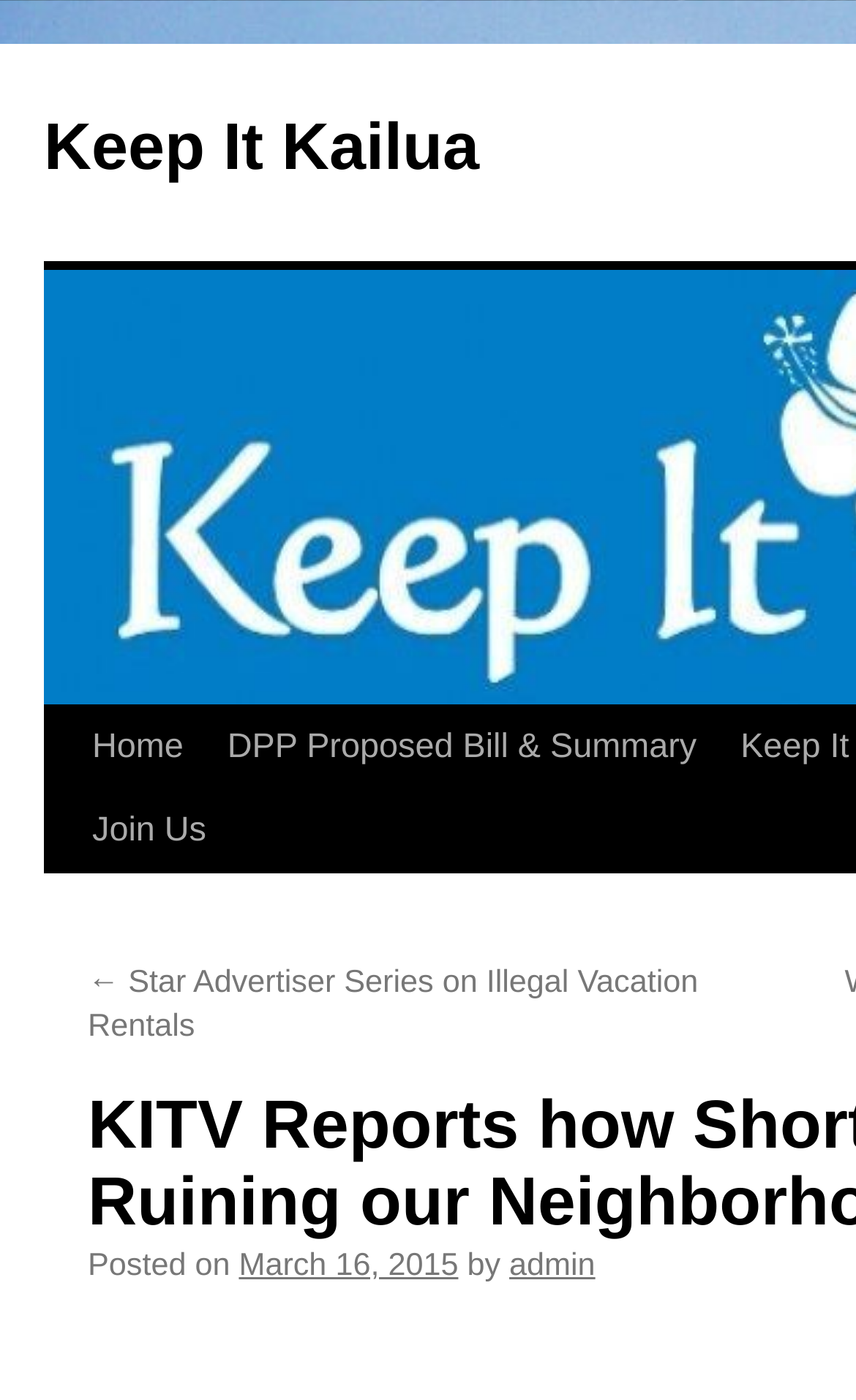For the following element description, predict the bounding box coordinates in the format (top-left x, top-left y, bottom-right x, bottom-right y). All values should be floating point numbers between 0 and 1. Description: March 16, 2015

[0.279, 0.891, 0.535, 0.916]